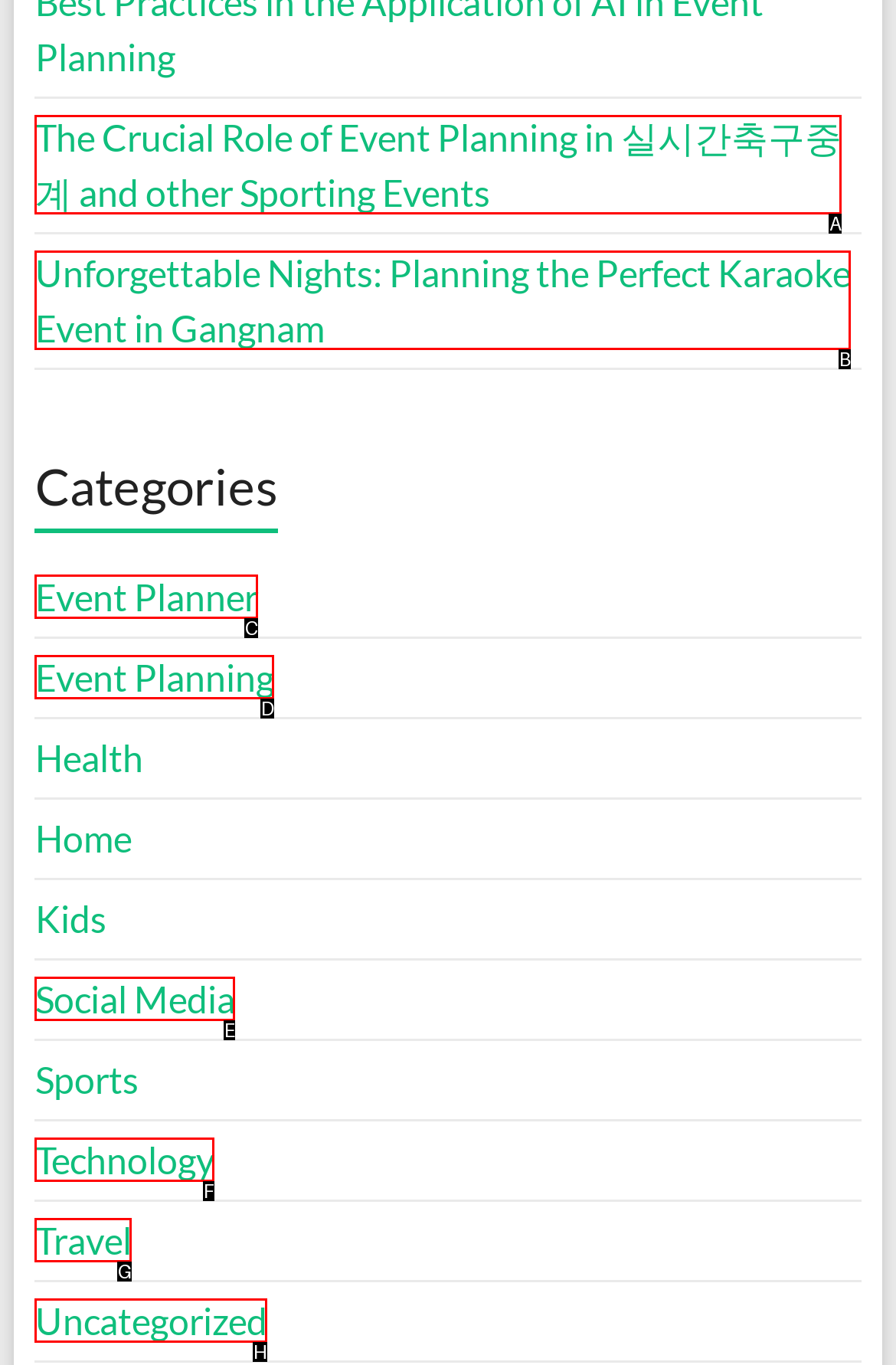Look at the description: Event Planning
Determine the letter of the matching UI element from the given choices.

D